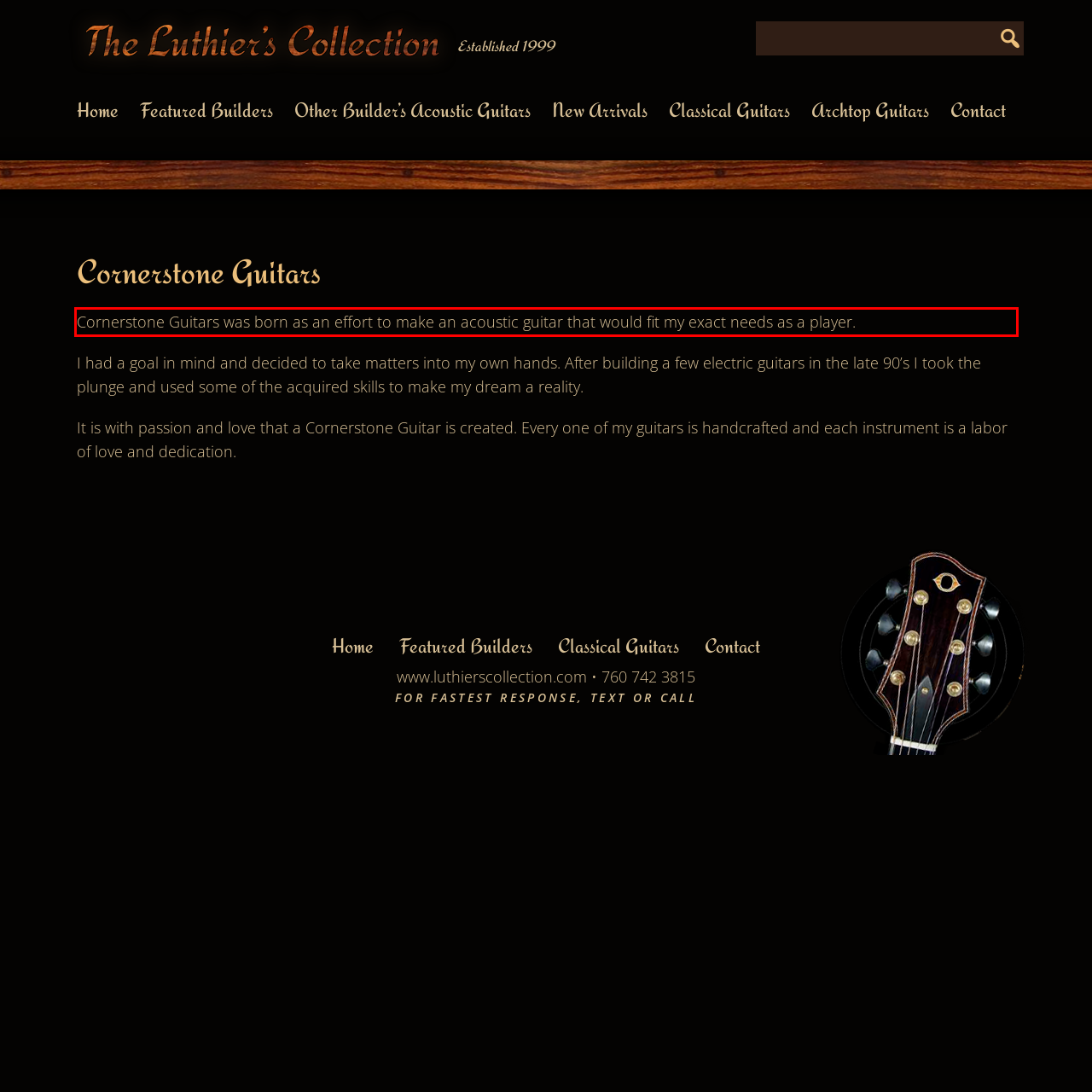Look at the provided screenshot of the webpage and perform OCR on the text within the red bounding box.

Cornerstone Guitars was born as an effort to make an acoustic guitar that would fit my exact needs as a player.